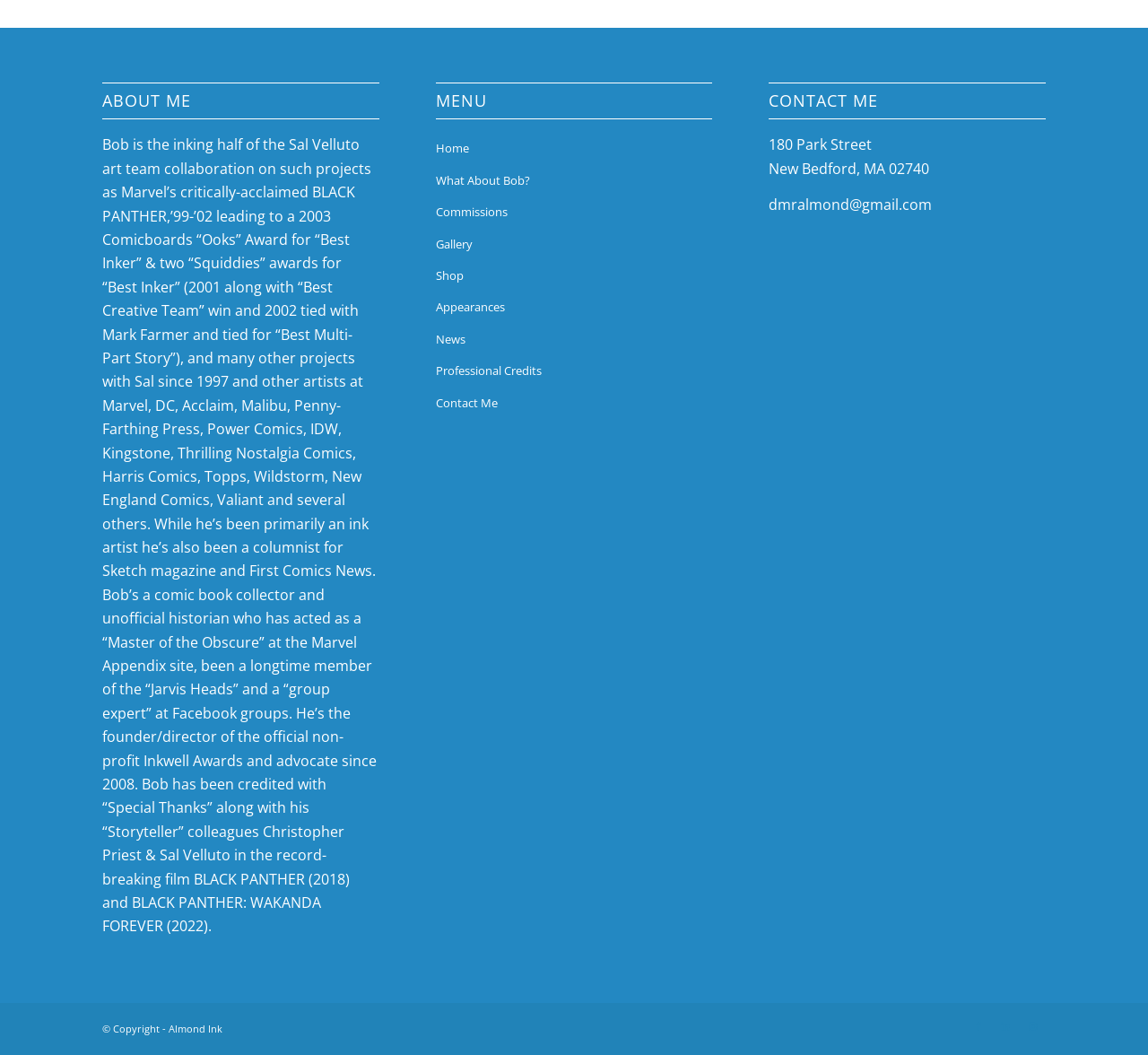Based on the image, please elaborate on the answer to the following question:
What is the name of the person described on this webpage?

The webpage has a heading 'ABOUT ME' and a StaticText element that describes the person's background and achievements, mentioning his name as Bob.